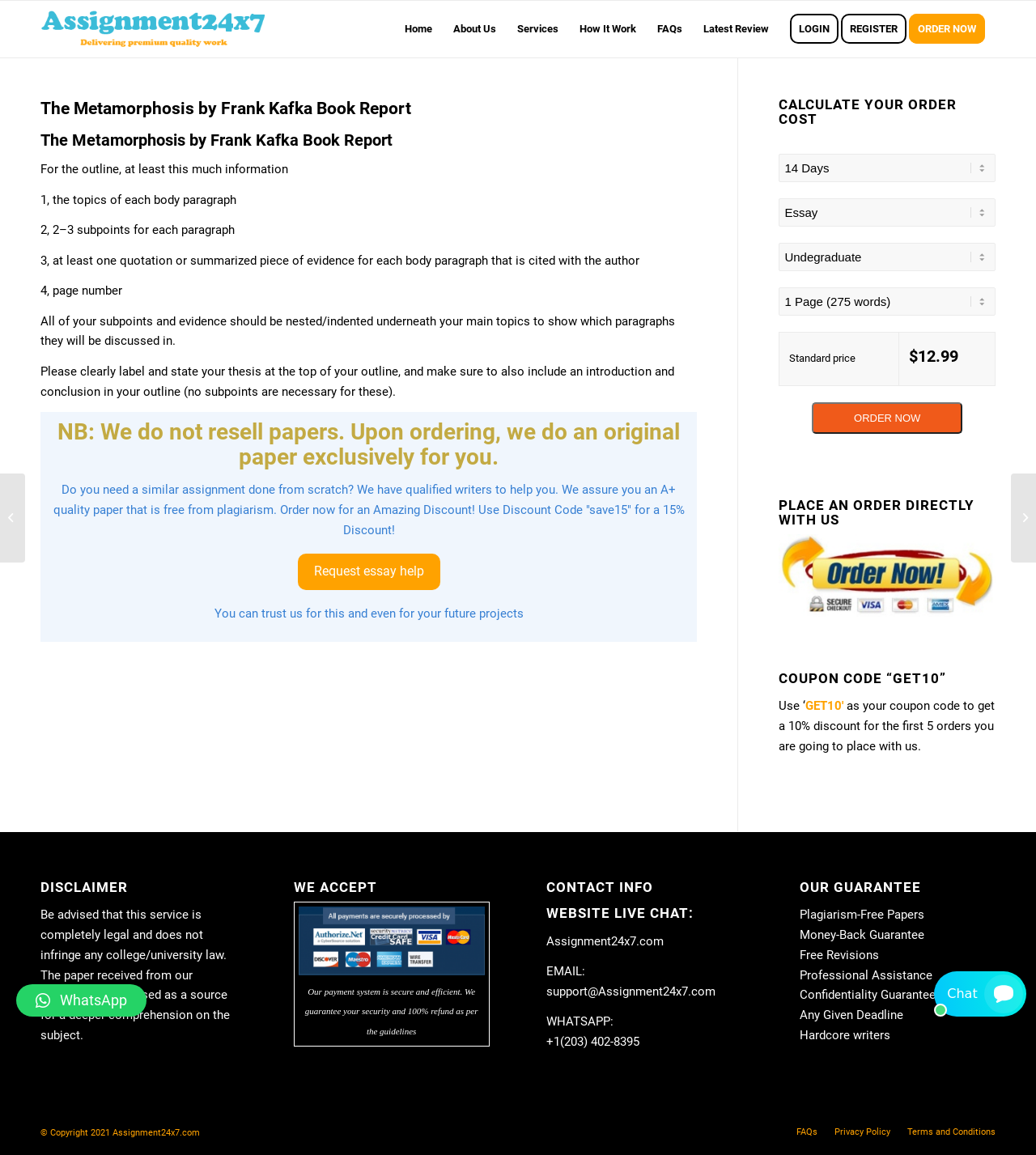Could you specify the bounding box coordinates for the clickable section to complete the following instruction: "Click the REQUEST ESSAY HELP link"?

[0.287, 0.48, 0.425, 0.511]